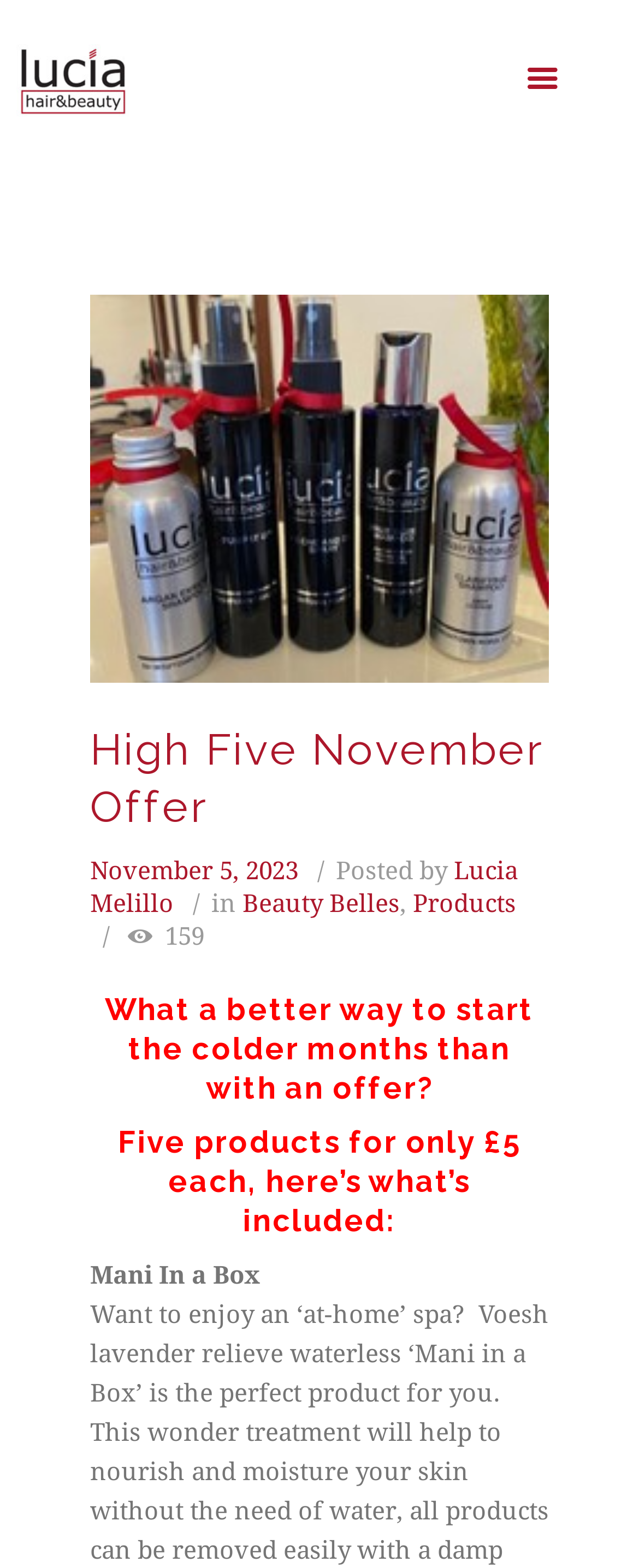Using details from the image, please answer the following question comprehensively:
What is the name of the author of the post?

I found the answer by looking at the text 'Posted by' followed by a link with the text 'Lucia Melillo', which suggests that Lucia Melillo is the author of the post.